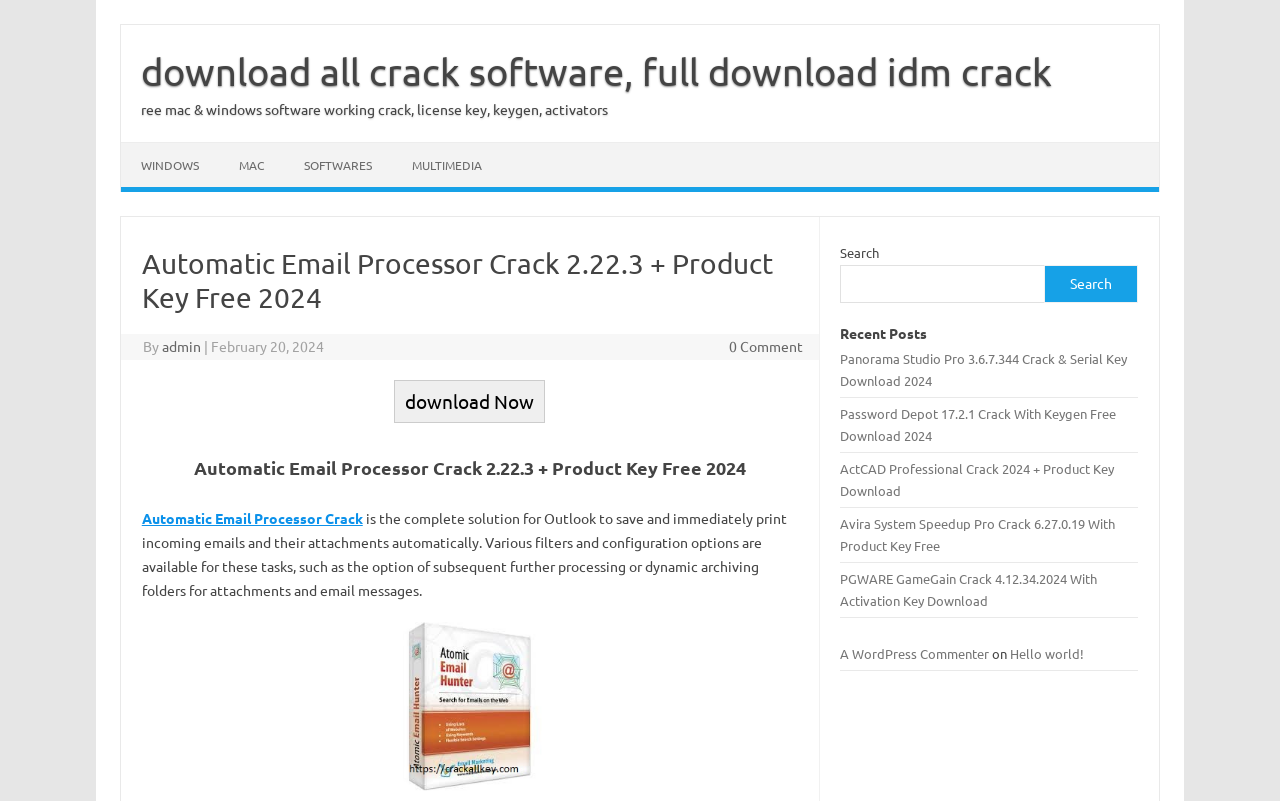Please identify the bounding box coordinates of the element I need to click to follow this instruction: "download Automatic Email Processor Crack".

[0.308, 0.492, 0.426, 0.515]